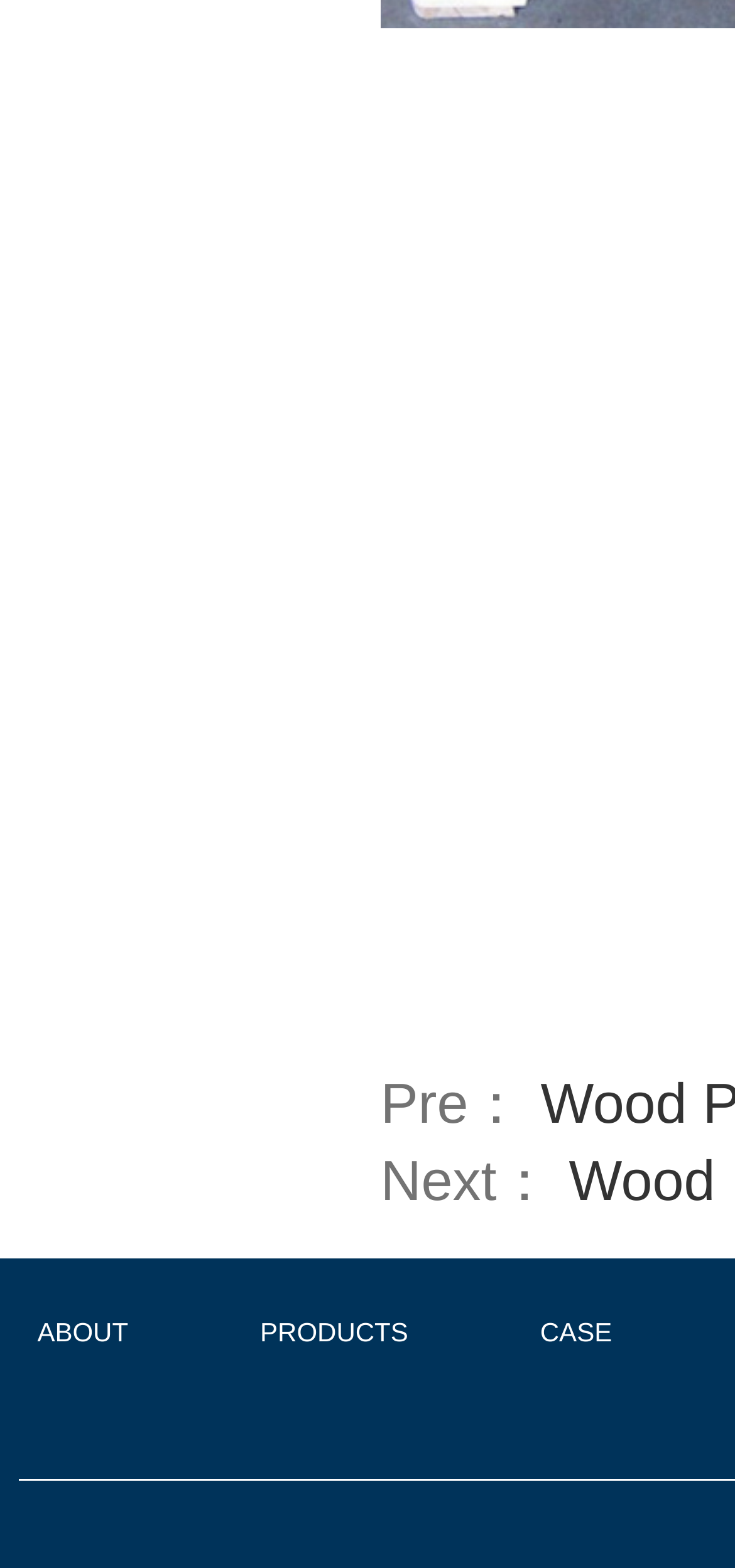Please determine the bounding box of the UI element that matches this description: PRODUCTS. The coordinates should be given as (top-left x, top-left y, bottom-right x, bottom-right y), with all values between 0 and 1.

[0.328, 0.84, 0.581, 0.859]